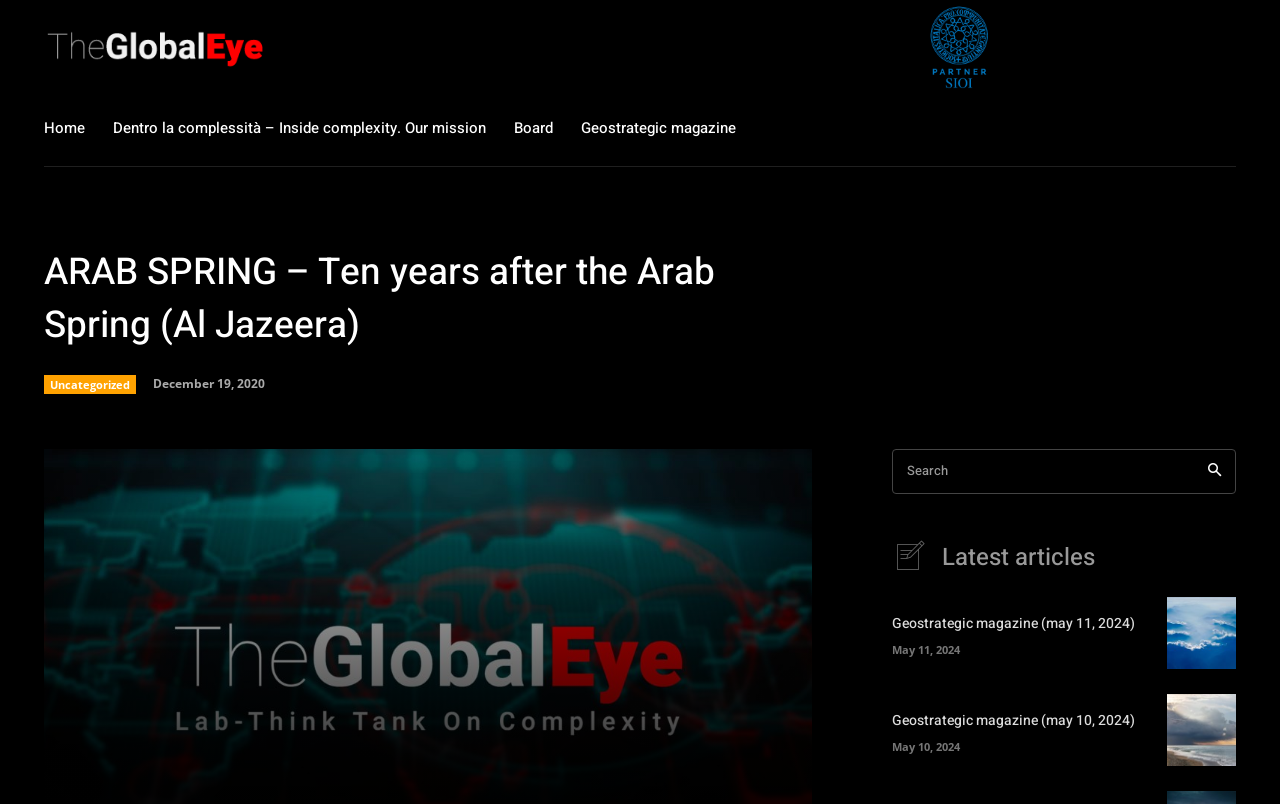How many articles are listed on the webpage?
Based on the image, provide your answer in one word or phrase.

At least 2